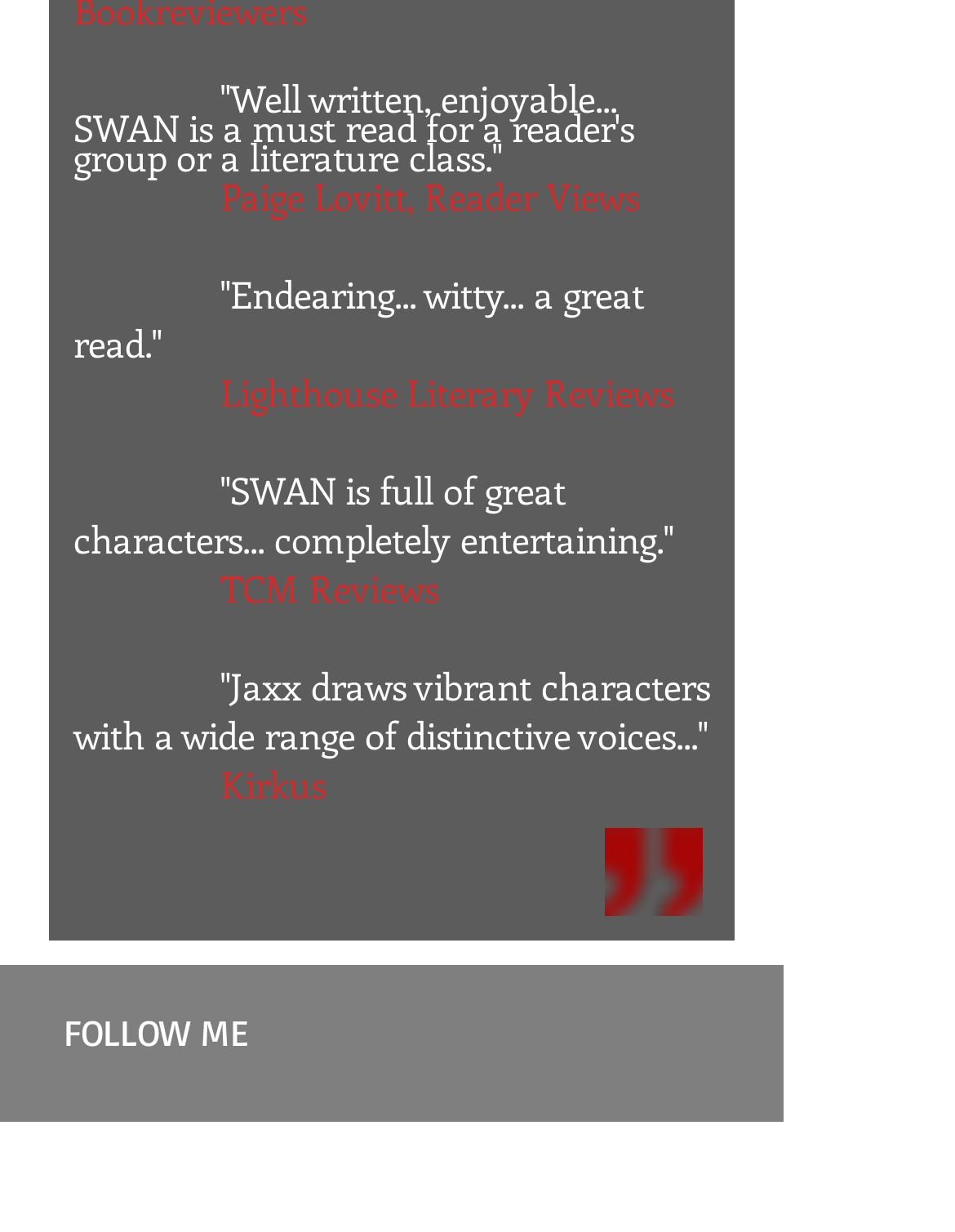Using the information in the image, could you please answer the following question in detail:
What is the book about?

Based on the quotes and reviews from various sources such as Reader Views, Lighthouse Literary Reviews, and Kirkus, it can be inferred that the webpage is about a book titled 'SWAN', and the content is likely a summary or review of the book.